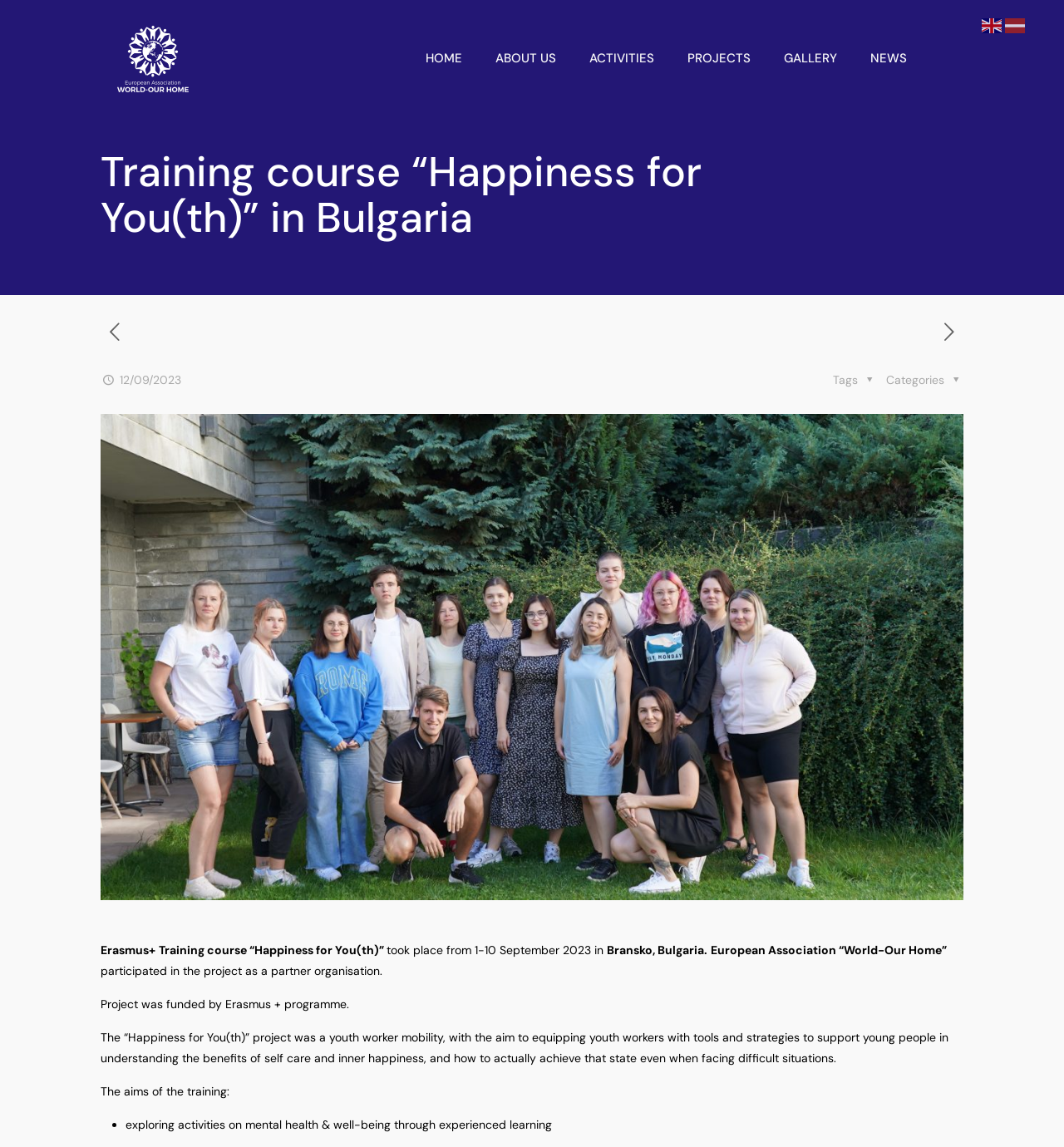Can you identify the bounding box coordinates of the clickable region needed to carry out this instruction: 'Click the en language link'? The coordinates should be four float numbers within the range of 0 to 1, stated as [left, top, right, bottom].

[0.923, 0.013, 0.943, 0.031]